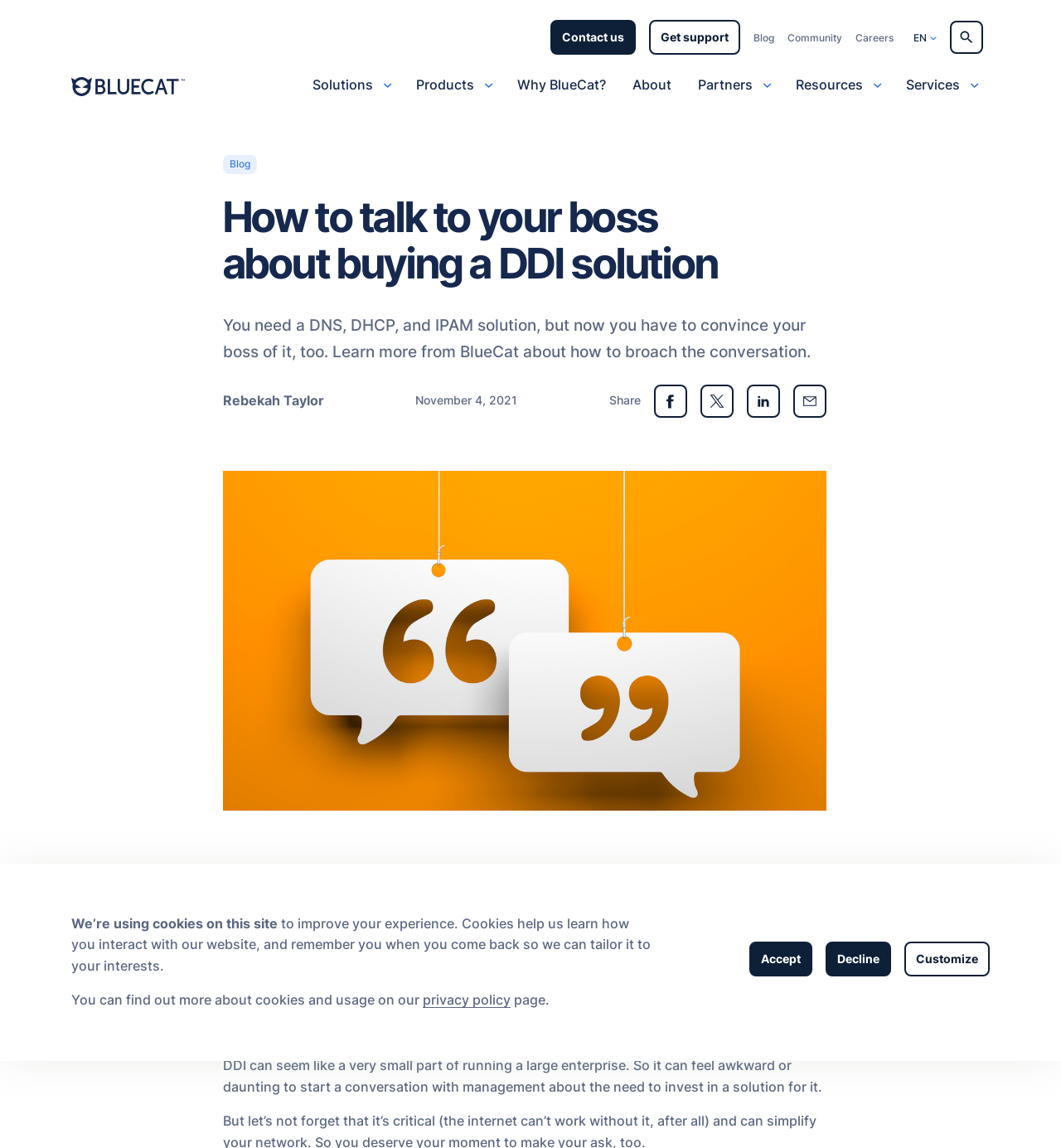Answer the question in one word or a short phrase:
What is the name of the company mentioned on the webpage?

BlueCat